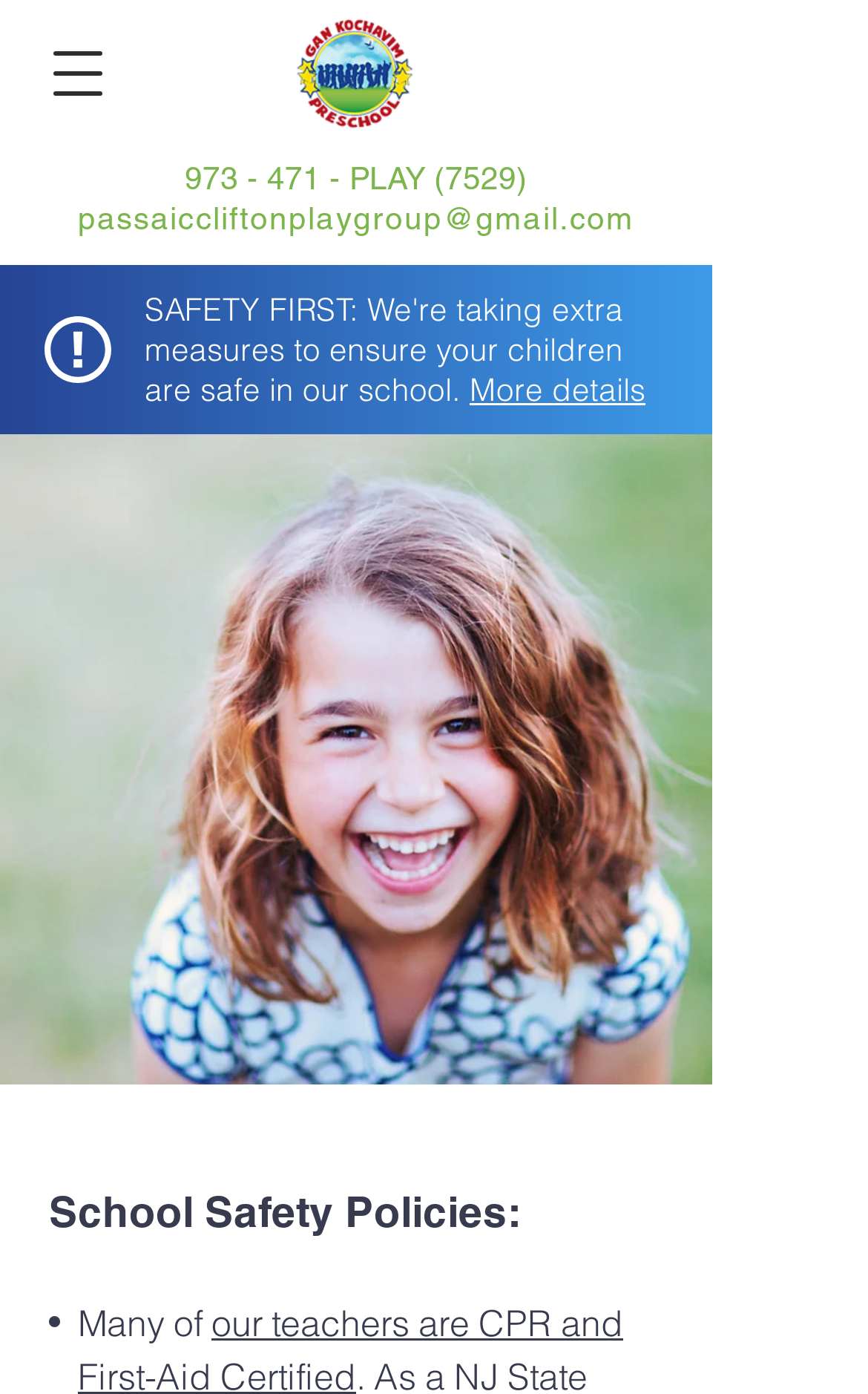Describe all the key features of the webpage in detail.

The webpage is about Gan Kochavim, a Jewish preschool and daycare in Passaic, New Jersey. At the top left corner, there is a button to open a navigation menu. Next to it, there is a link with the same name as the preschool, which is accompanied by an image with the same description. 

Below these elements, there are two links, one with no text and another with the text "More details". On the right side of these links, there is a static text displaying a phone number, "973 - 471 - PLAY (7529)". 

Further down, there is a link to an email address, "passaiccliftonplaygroup@gmail.com", which is positioned near the top right corner of the page. 

At the bottom of the page, there are three static text elements, with the first one describing "School Safety Policies". The other two texts are positioned below it, with the first one starting with "Many of" and the second one continuing with "our teachers are".